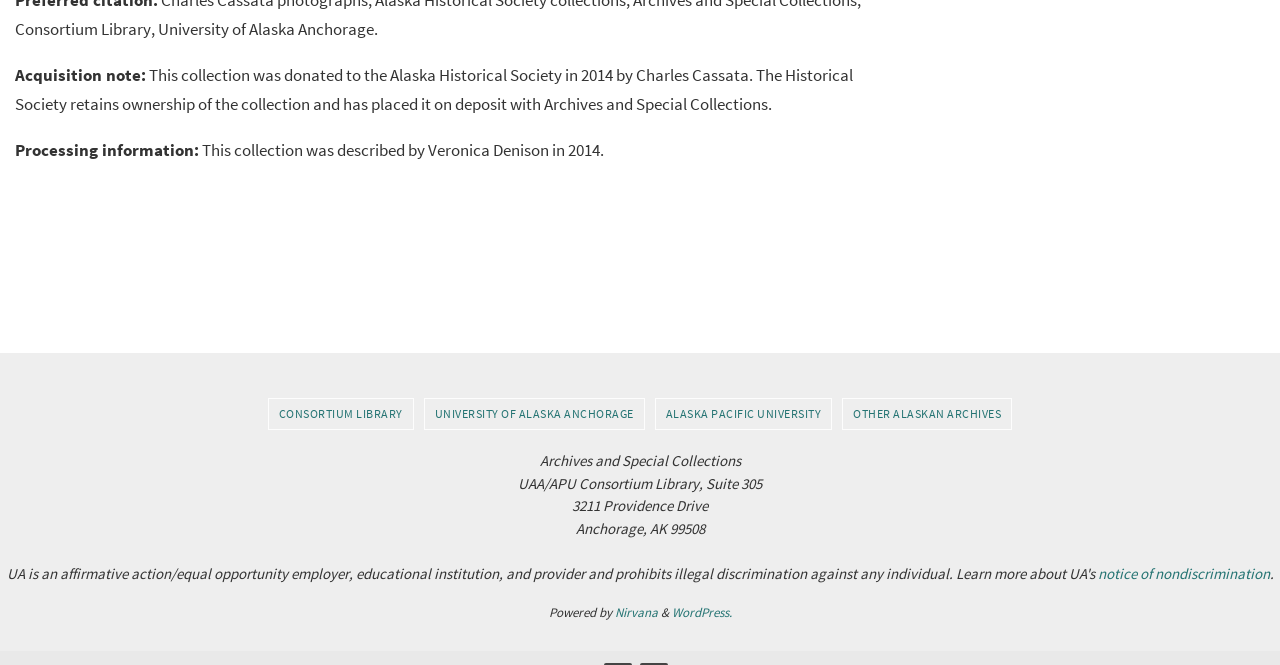How many links are there to other archives?
Answer the question with a single word or phrase by looking at the picture.

4